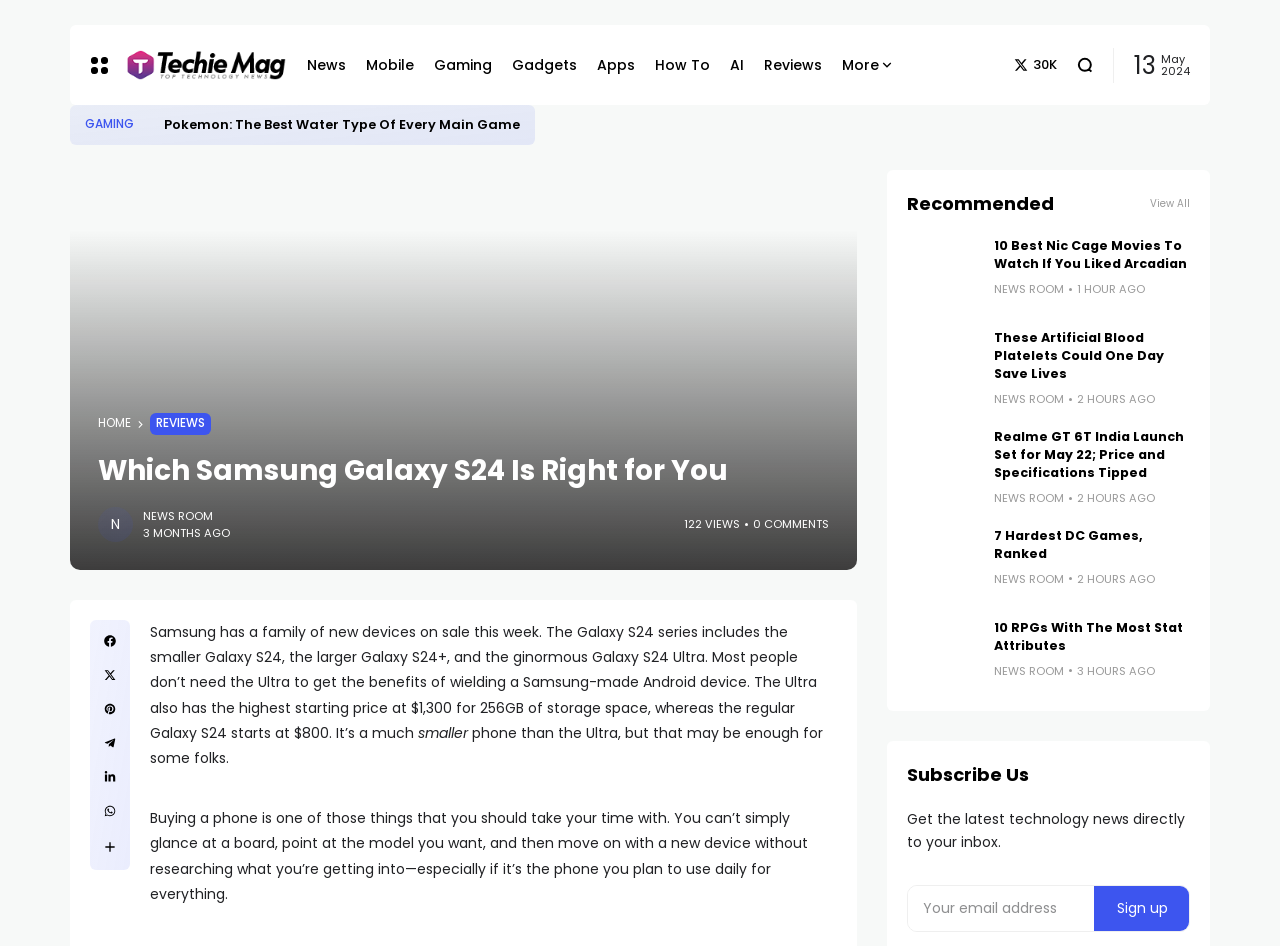Please identify the coordinates of the bounding box that should be clicked to fulfill this instruction: "Read the article '10 Best Nic Cage Movies To Watch If You Liked Arcadian'".

[0.708, 0.251, 0.765, 0.327]